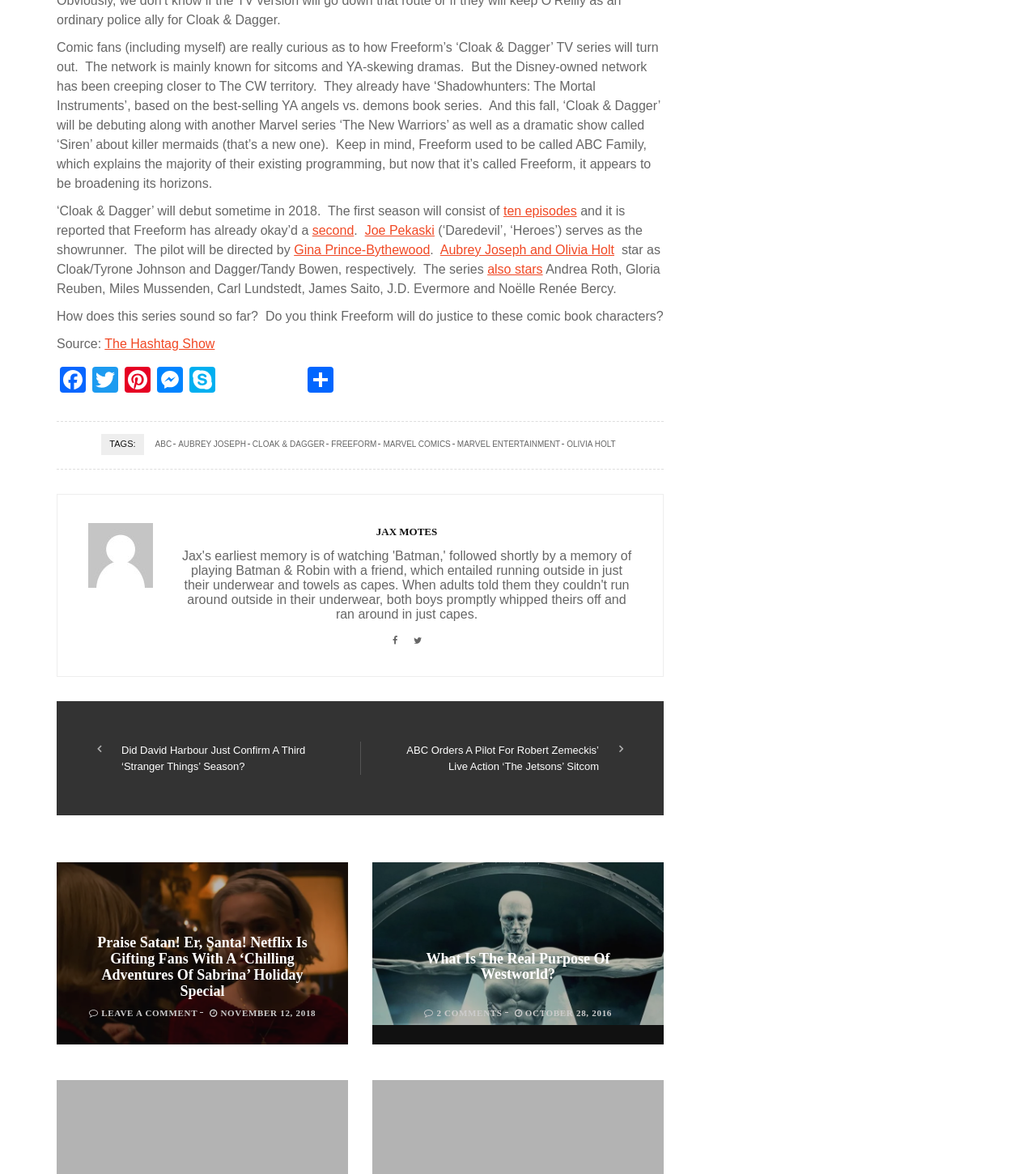Locate the bounding box coordinates of the element's region that should be clicked to carry out the following instruction: "Click on the 'VACHSS' link". The coordinates need to be four float numbers between 0 and 1, i.e., [left, top, right, bottom].

None